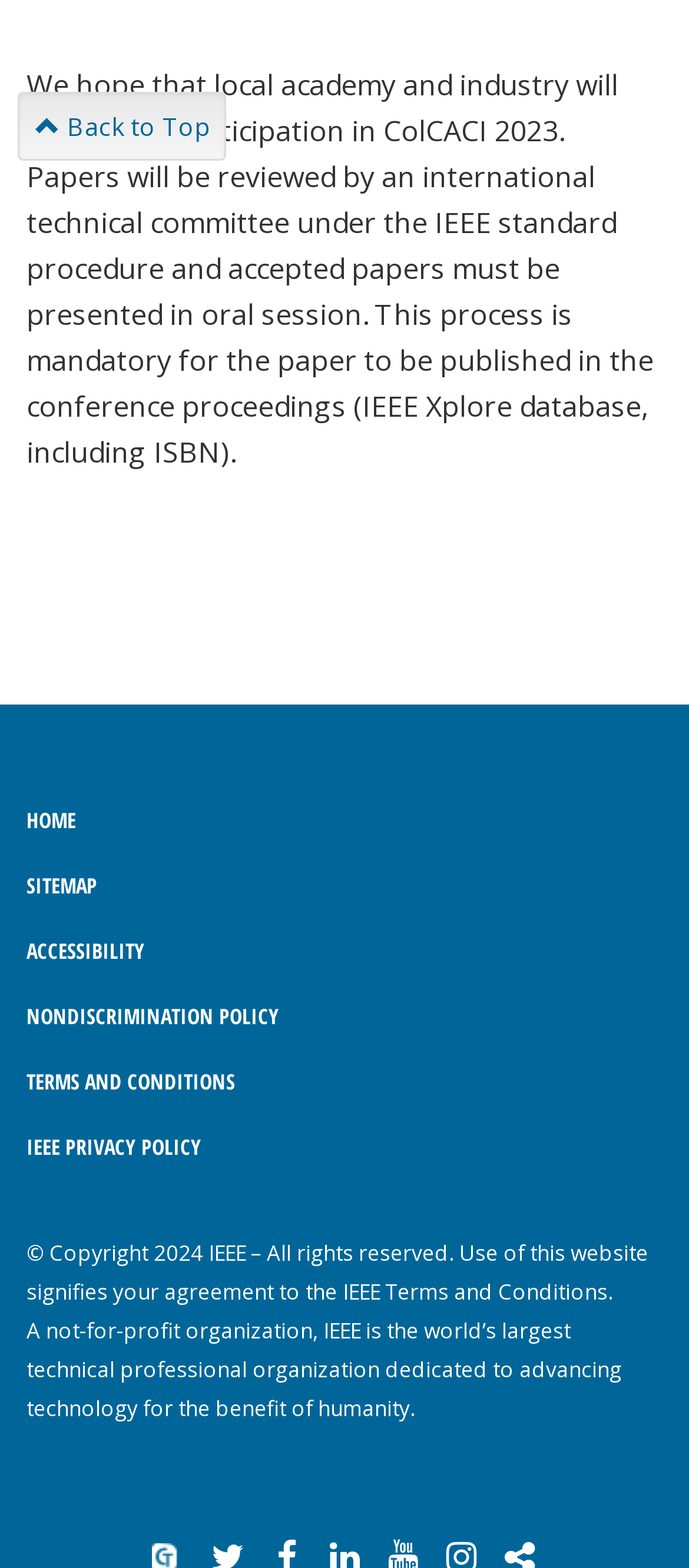What is the target of the 'Back to Top' link?
Please ensure your answer is as detailed and informative as possible.

The 'Back to Top' link is likely to take the user back to the top of the webpage, as its name suggests, and its position at the bottom of the page supports this assumption.